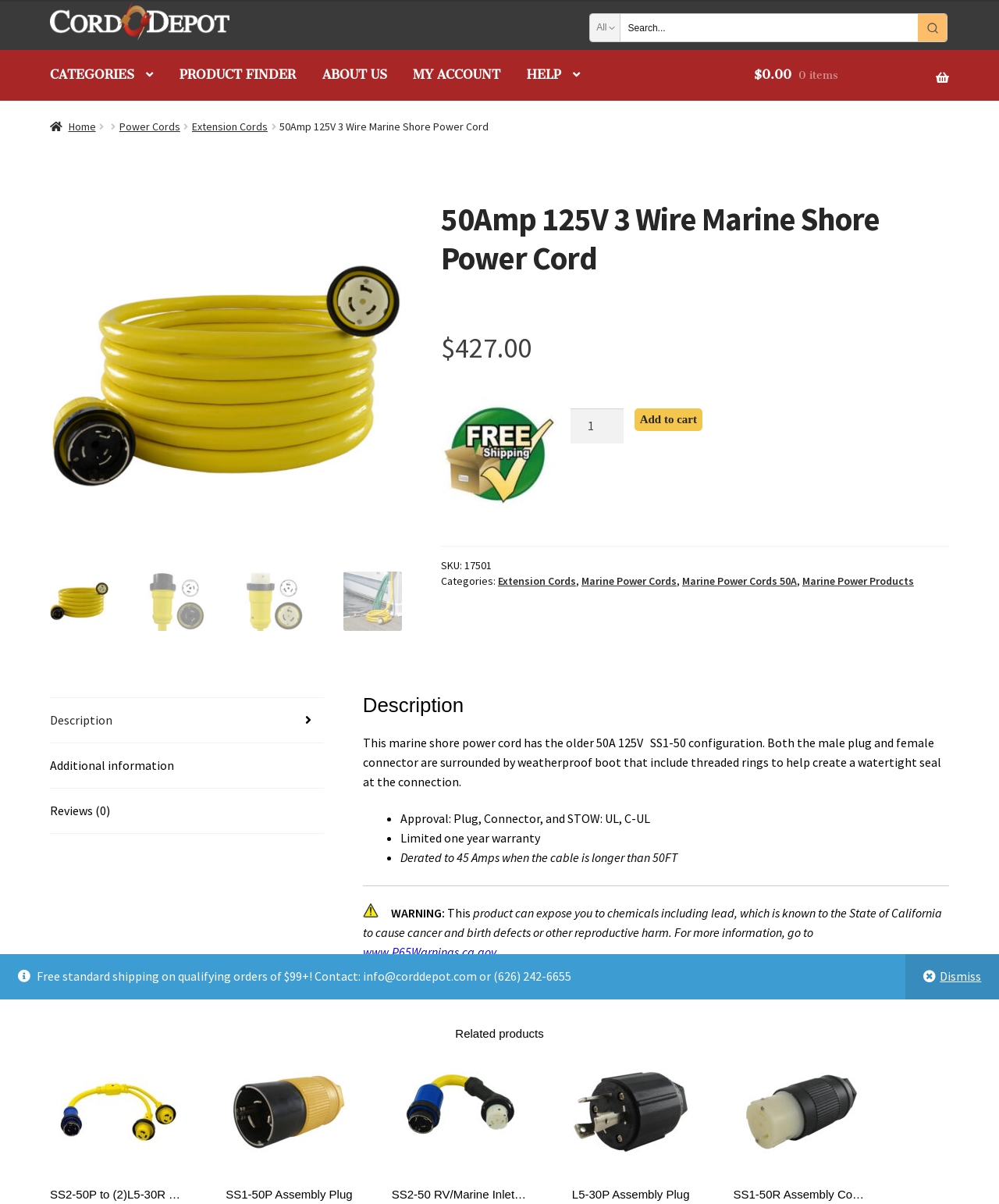What is the category of the product?
We need a detailed and meticulous answer to the question.

I found the category of the product by looking at the link element with the text 'Marine Power Cords' which is located in the breadcrumbs navigation.